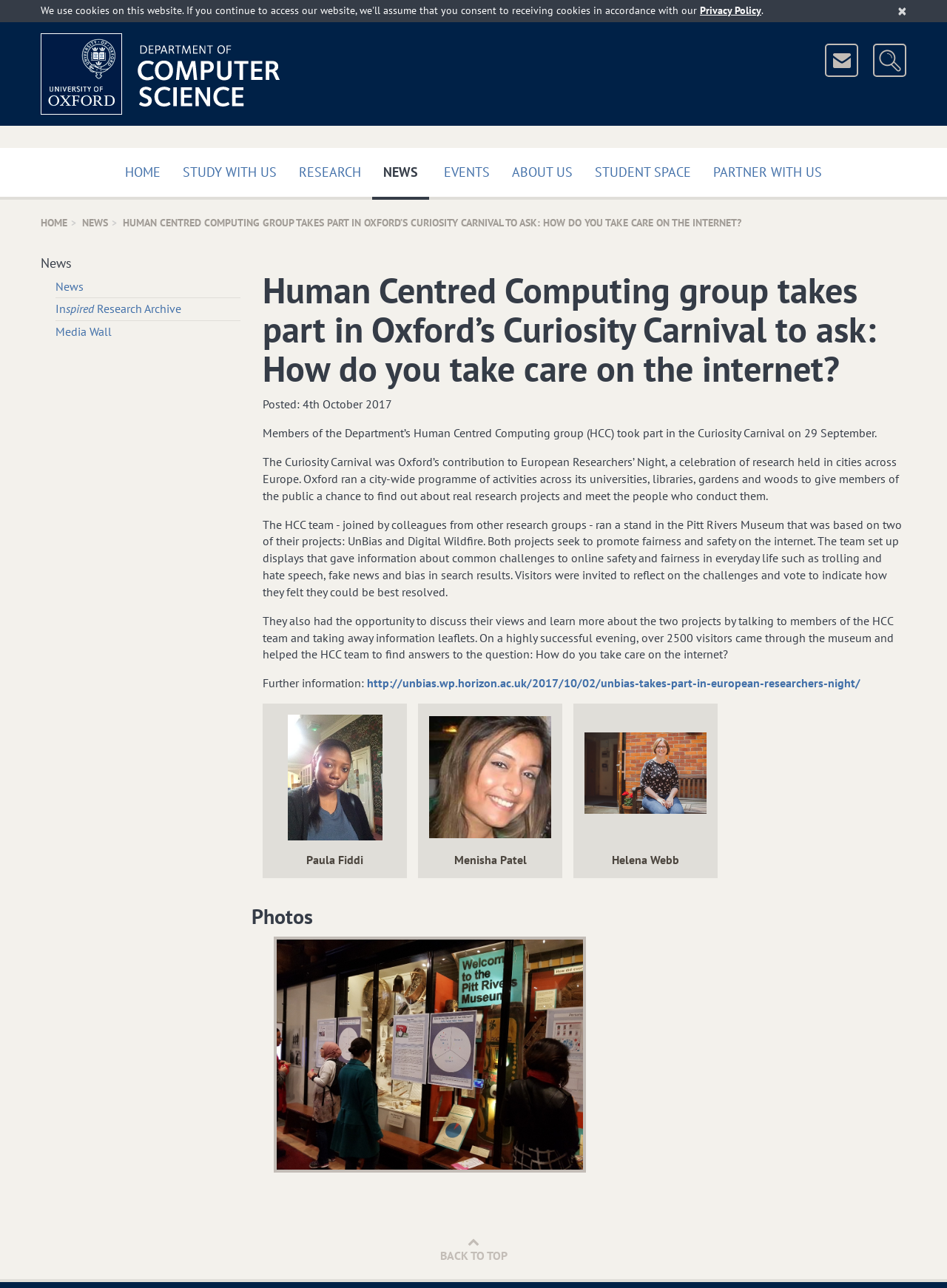What is the name of the researcher shown in the first image?
Could you answer the question with a detailed and thorough explanation?

The answer can be found by looking at the images and their corresponding links, which reveal the names of the researchers. The first image is of Paula Fiddi.